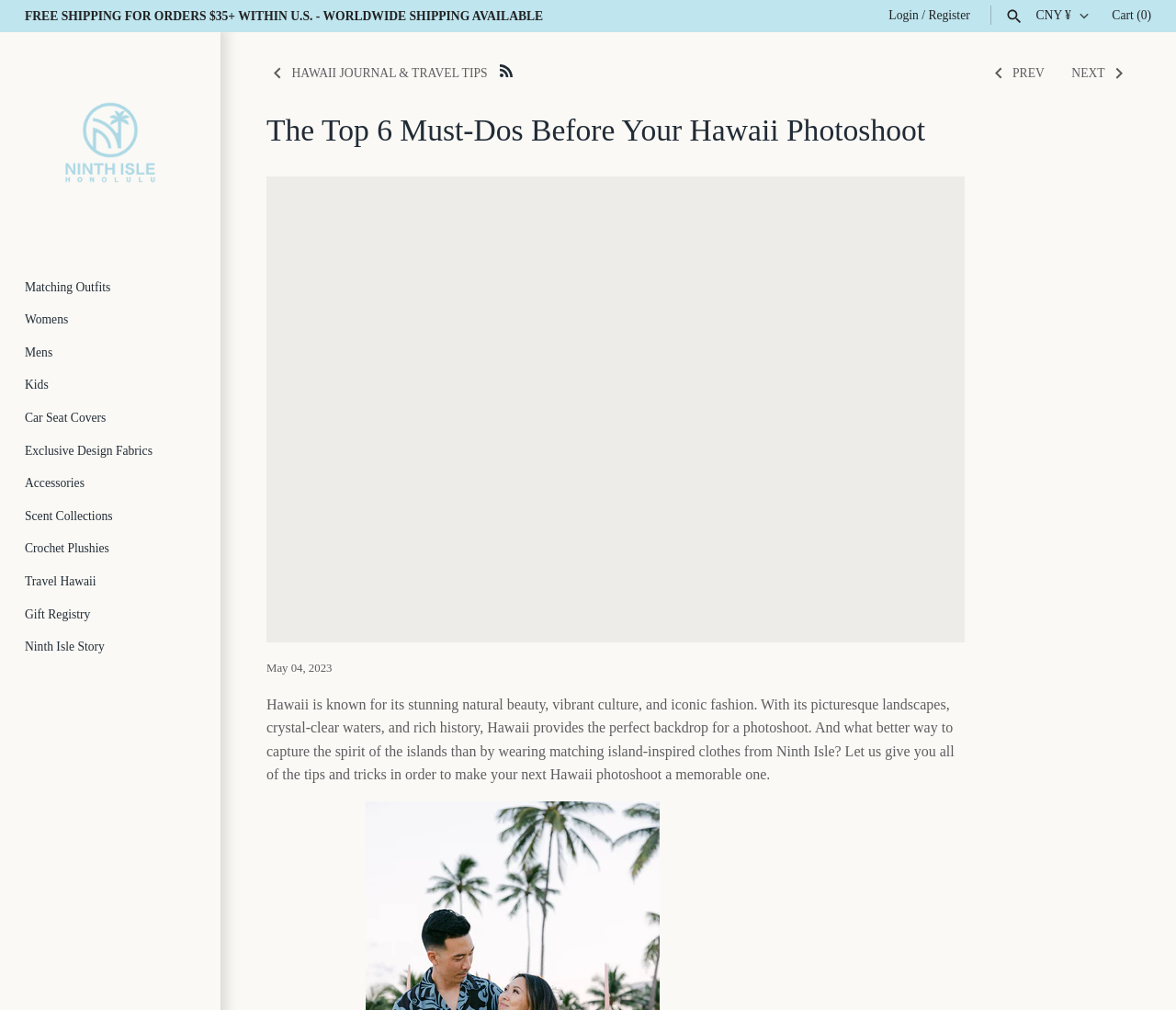Please mark the clickable region by giving the bounding box coordinates needed to complete this instruction: "Go to the home page".

None